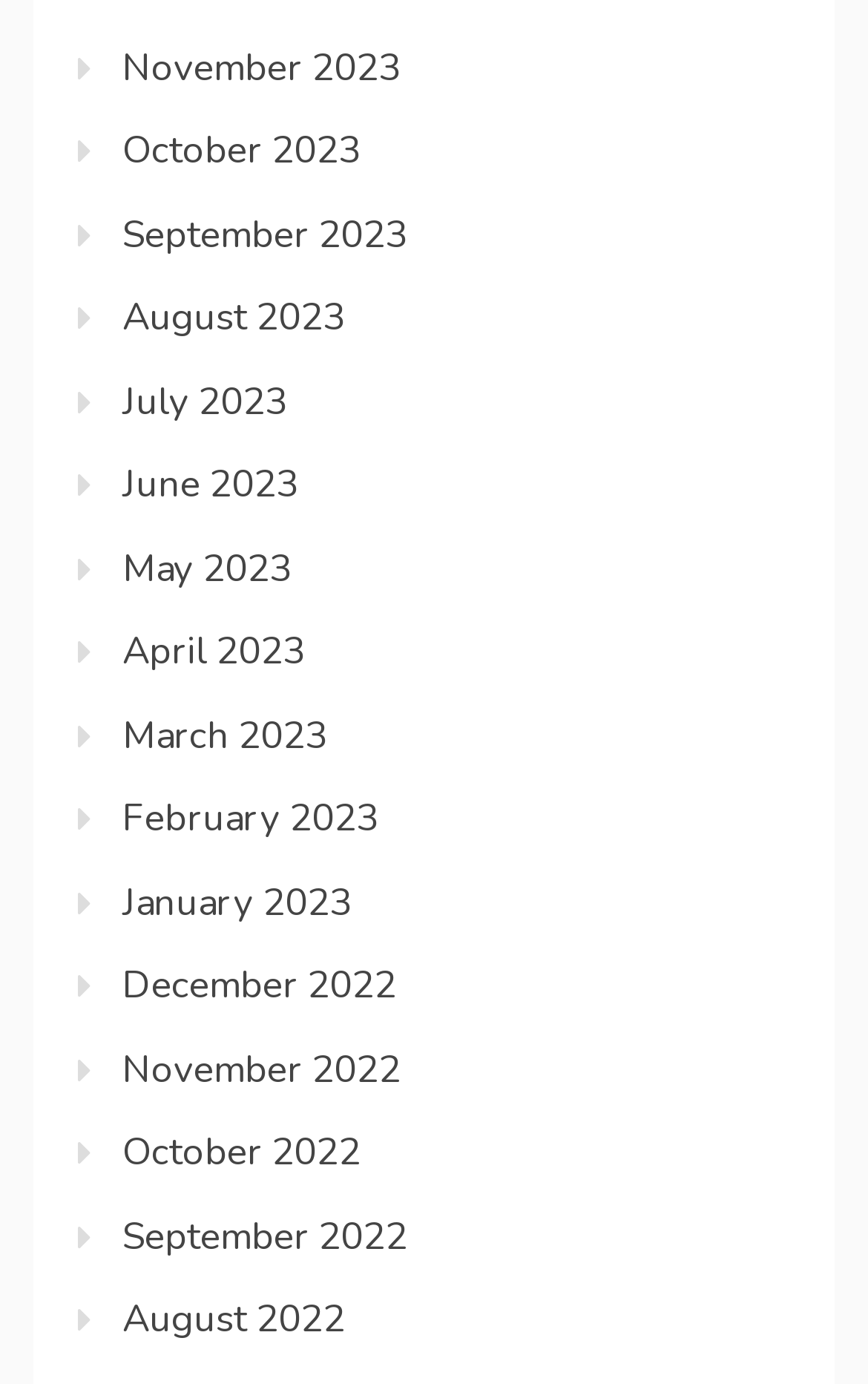Locate the bounding box for the described UI element: "Visiting Shell Island". Ensure the coordinates are four float numbers between 0 and 1, formatted as [left, top, right, bottom].

None